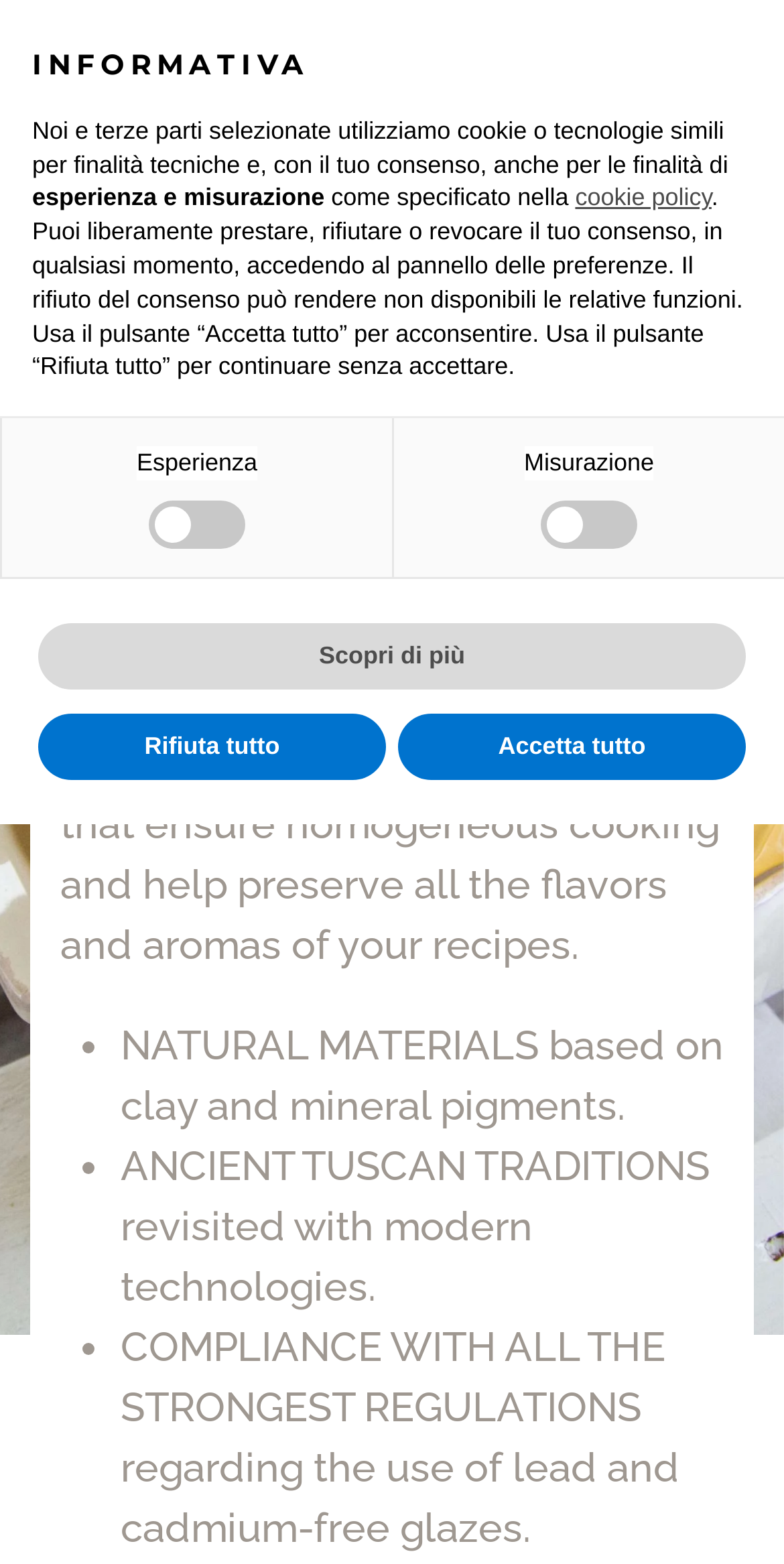Could you find the bounding box coordinates of the clickable area to complete this instruction: "Open menu"?

[0.038, 0.0, 0.09, 0.064]